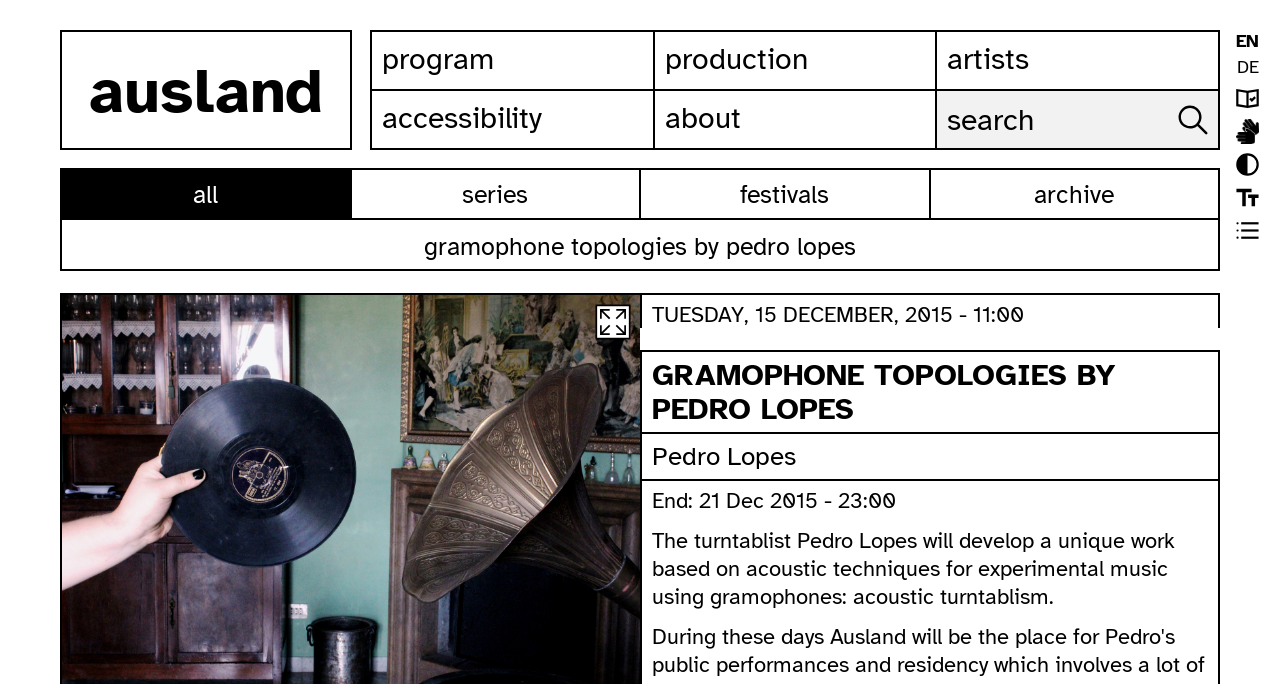Produce an extensive caption that describes everything on the webpage.

The webpage is about Gramophone topologies by Pedro Lopes, an event or project related to ausland. At the top-left corner, there is a "skip to content" link. On the top-right corner, there are several language options, including EN, DE, and "leichte sprache", as well as accessibility options such as contrast, font size, and list view.

Below the language options, there is a main navigation menu with links to "ausland", "program", "production", "artists", "accessibility", and "about". The "program", "production", "accessibility", and "about" links have dropdown menus.

To the right of the navigation menu, there is a search box with a "search in website" button. Below the search box, there are links to "all", "series", "festivals", and "archive".

The main content of the webpage is about the event or project "Gramophone topologies by Pedro Lopes". There is a heading with the title, followed by a description of the event, which mentions that Pedro Lopes will develop a unique work based on acoustic techniques for experimental music using gramophones. The description is accompanied by a date and time, "TUESDAY, 15 DECEMBER, 2015 - 11:00", and an "End" time, "21 Dec 2015 - 23:00".